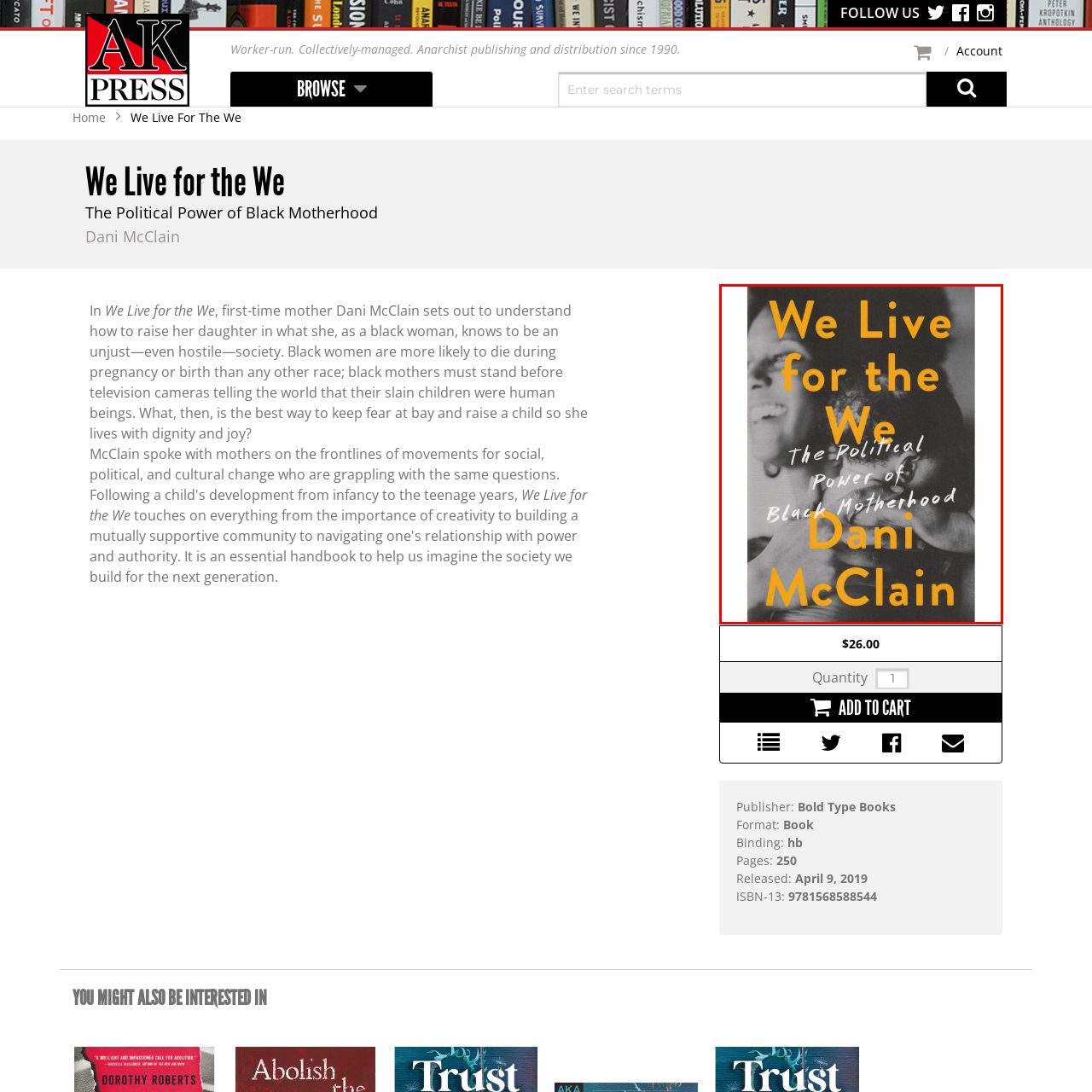Examine the image within the red border, What is the theme of the book? 
Please provide a one-word or one-phrase answer.

Motherhood and social equity